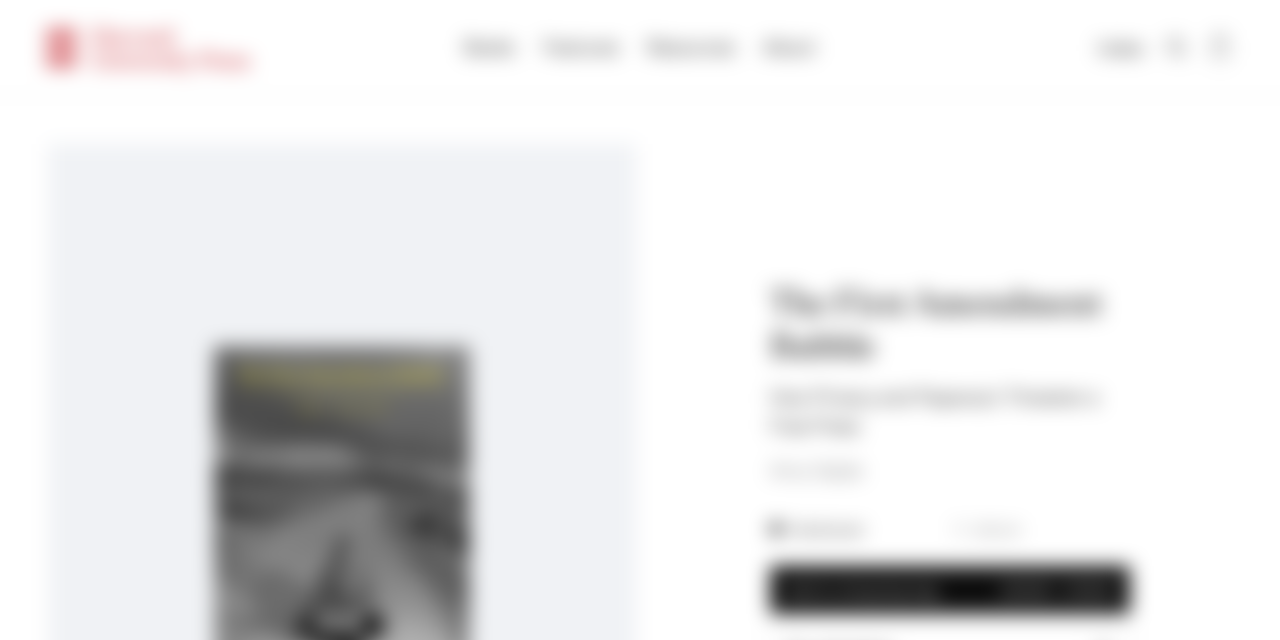Could you indicate the bounding box coordinates of the region to click in order to complete this instruction: "View author profile".

[0.602, 0.716, 0.674, 0.752]